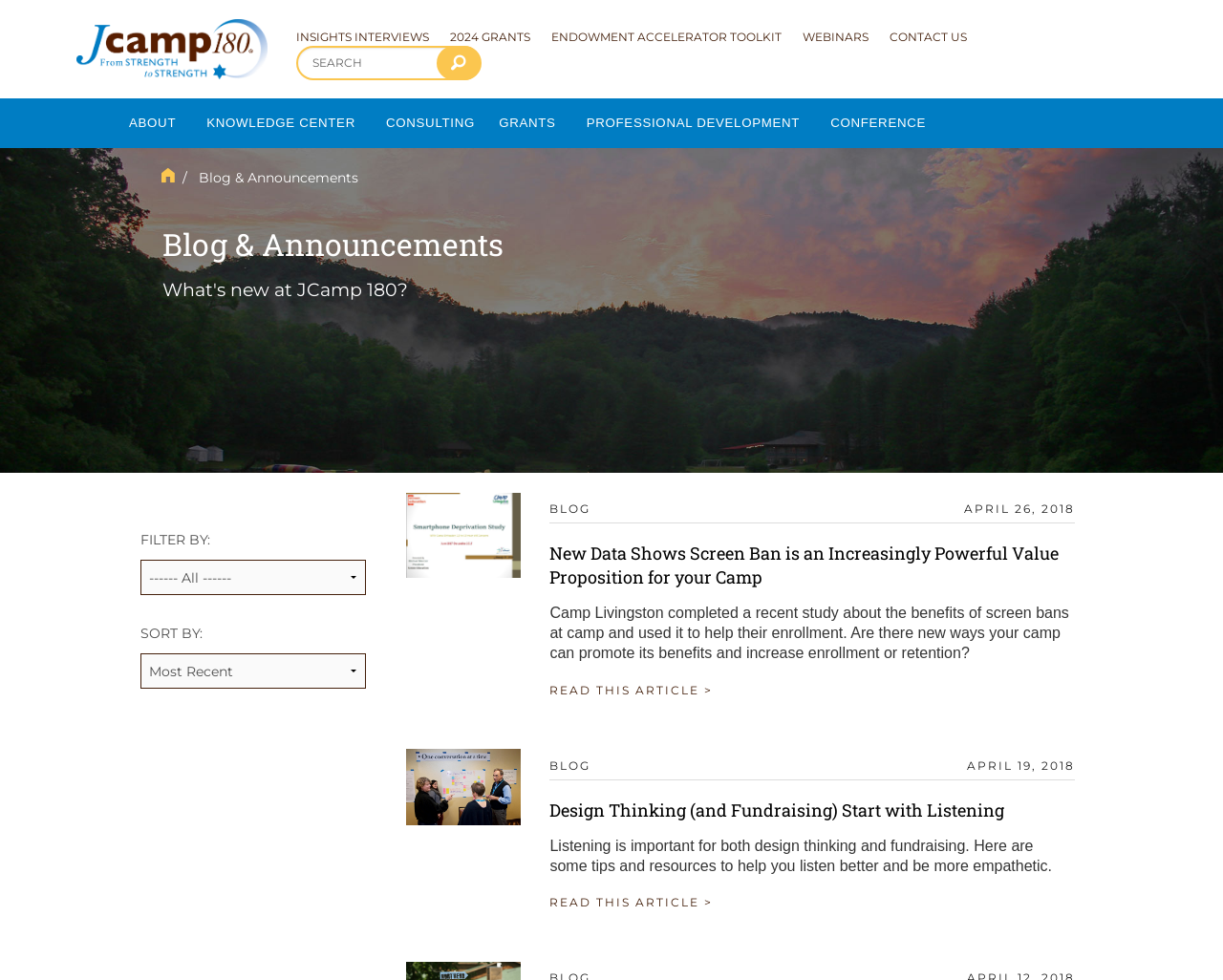Please identify the bounding box coordinates of the element on the webpage that should be clicked to follow this instruction: "Click on INSIGHTS INTERVIEWS". The bounding box coordinates should be given as four float numbers between 0 and 1, formatted as [left, top, right, bottom].

[0.242, 0.028, 0.351, 0.047]